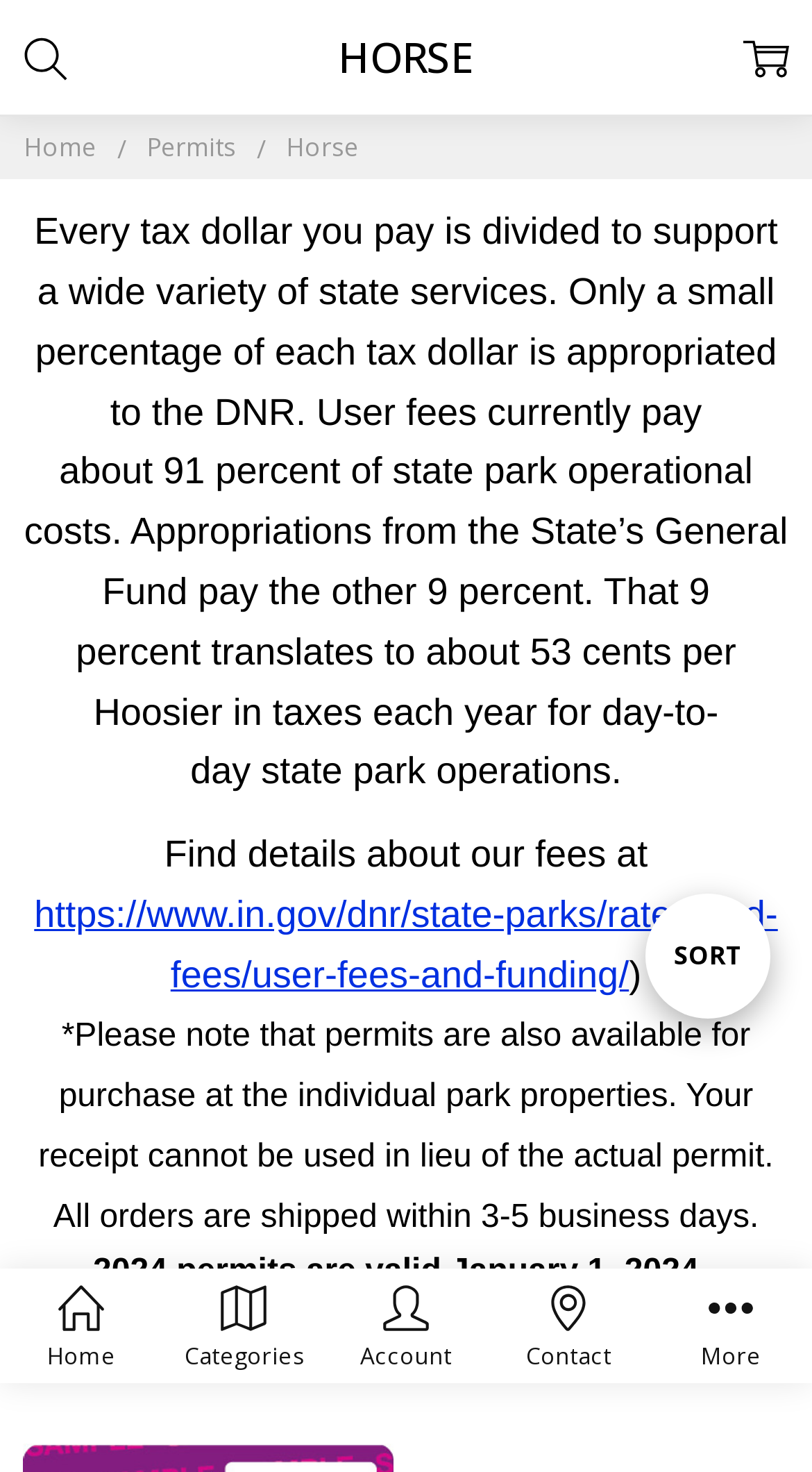Please provide a comprehensive response to the question below by analyzing the image: 
Where can permits be purchased besides online?

The webpage mentions that 'permits are also available for purchase at the individual park properties', implying that permits can be bought in person at the parks themselves, in addition to online.